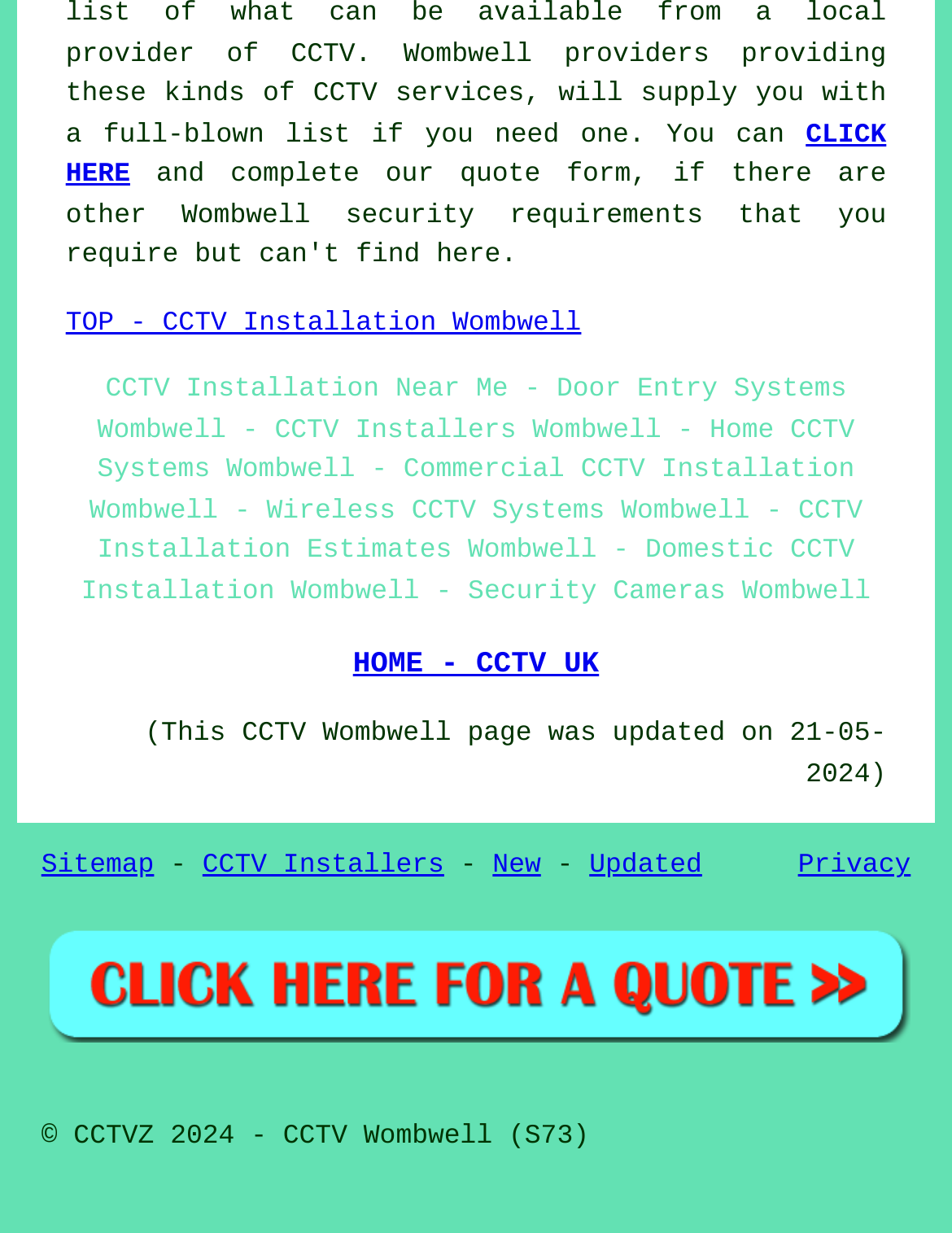Specify the bounding box coordinates of the area that needs to be clicked to achieve the following instruction: "visit 'HOME - CCTV UK'".

[0.371, 0.526, 0.629, 0.553]